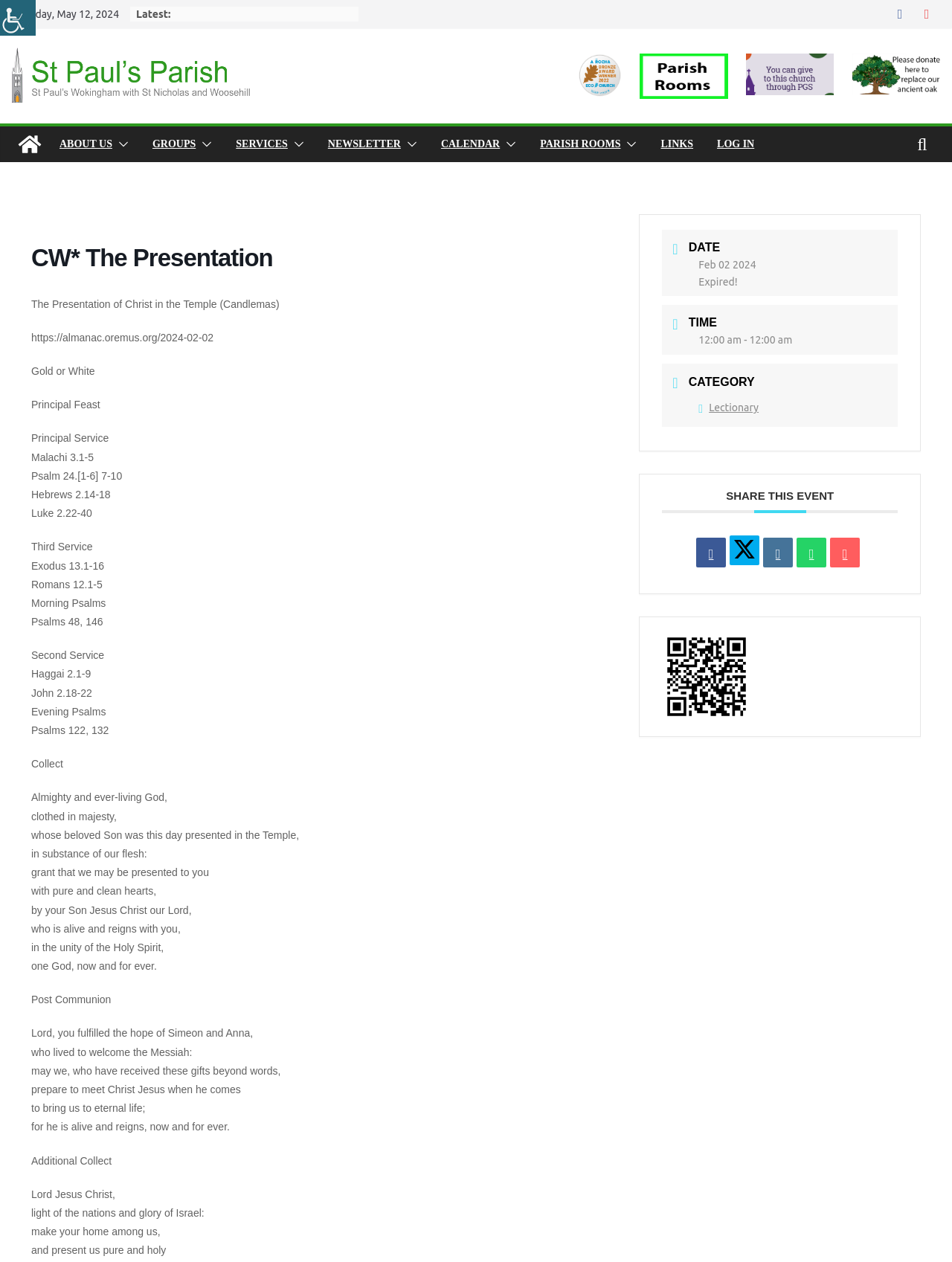Pinpoint the bounding box coordinates of the area that must be clicked to complete this instruction: "Click the 'ABOUT US' link".

[0.062, 0.106, 0.118, 0.123]